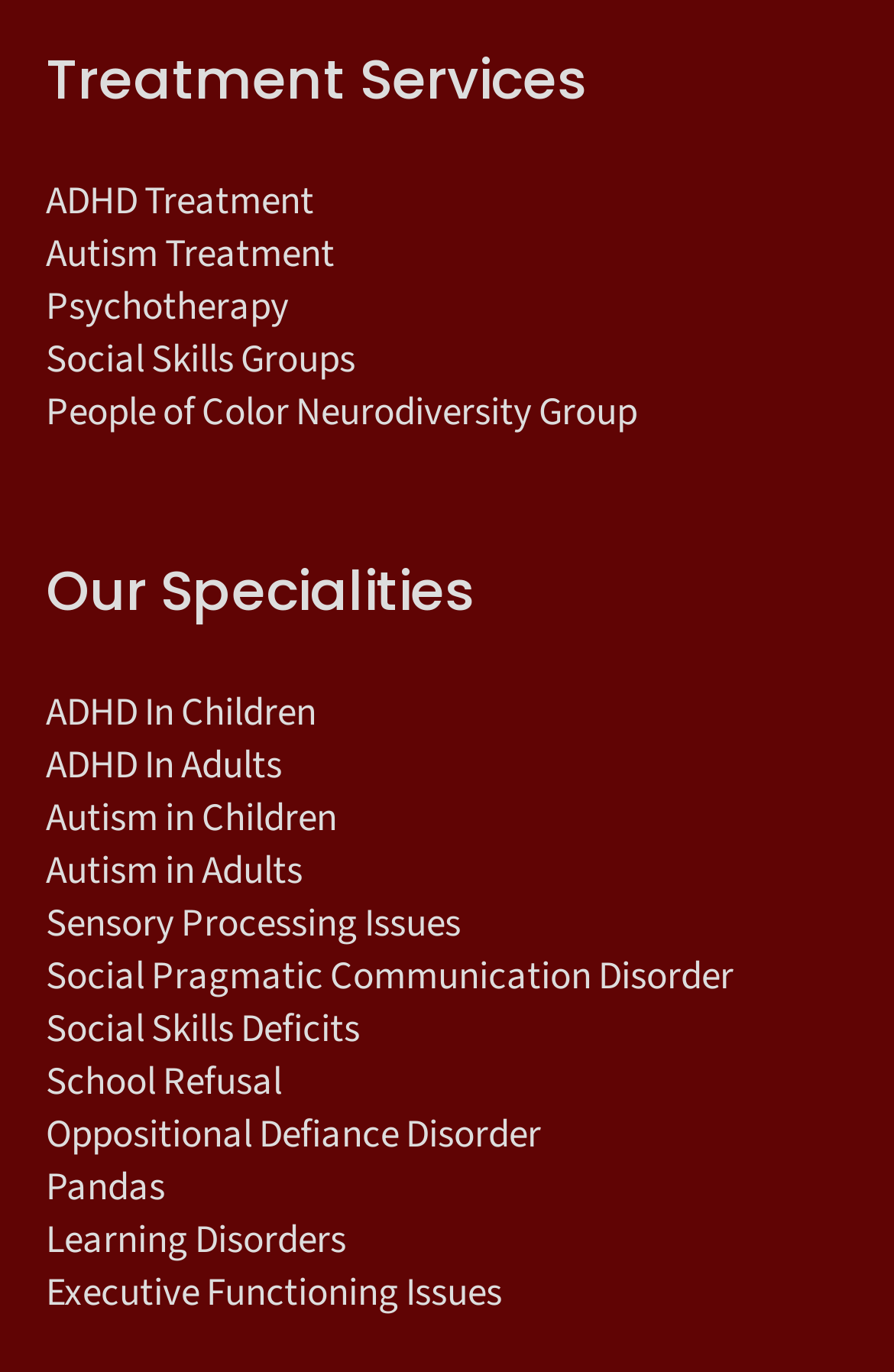Determine the bounding box coordinates of the clickable element necessary to fulfill the instruction: "Learn about Autism in Children". Provide the coordinates as four float numbers within the 0 to 1 range, i.e., [left, top, right, bottom].

[0.051, 0.576, 0.377, 0.616]